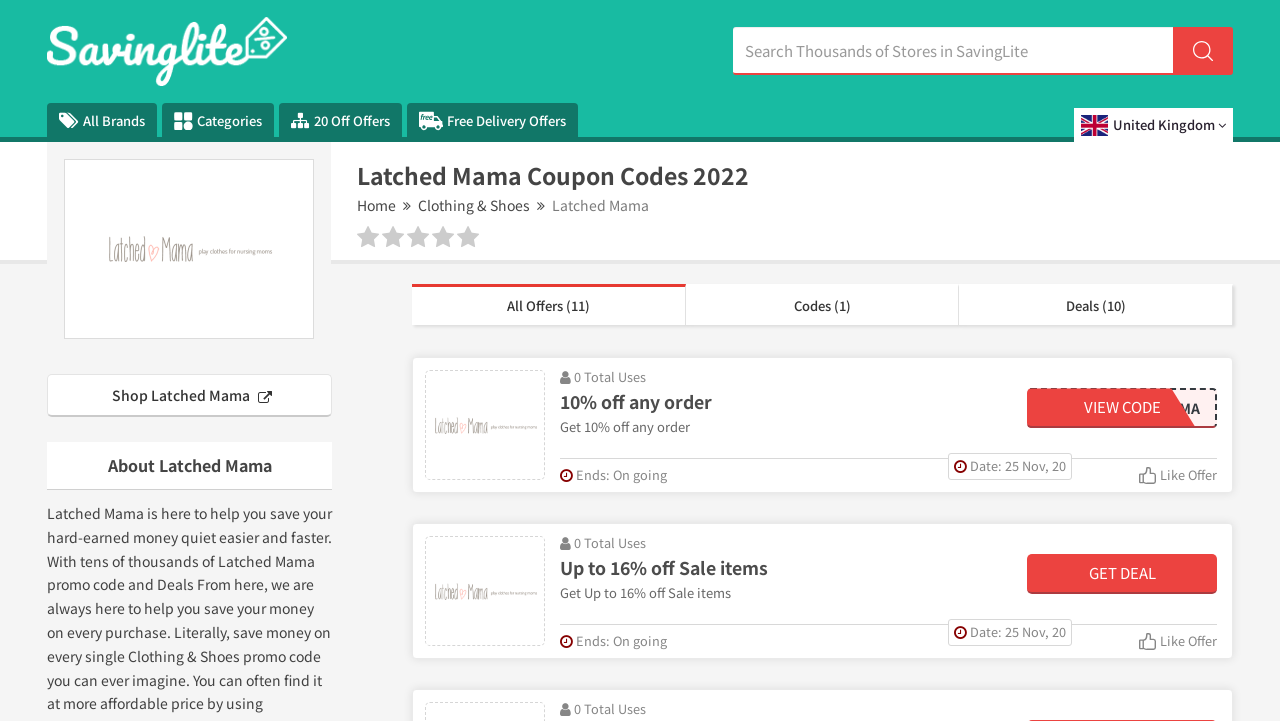Please provide a one-word or short phrase answer to the question:
What is the rating system used on this webpage?

Poor to WOW!!!